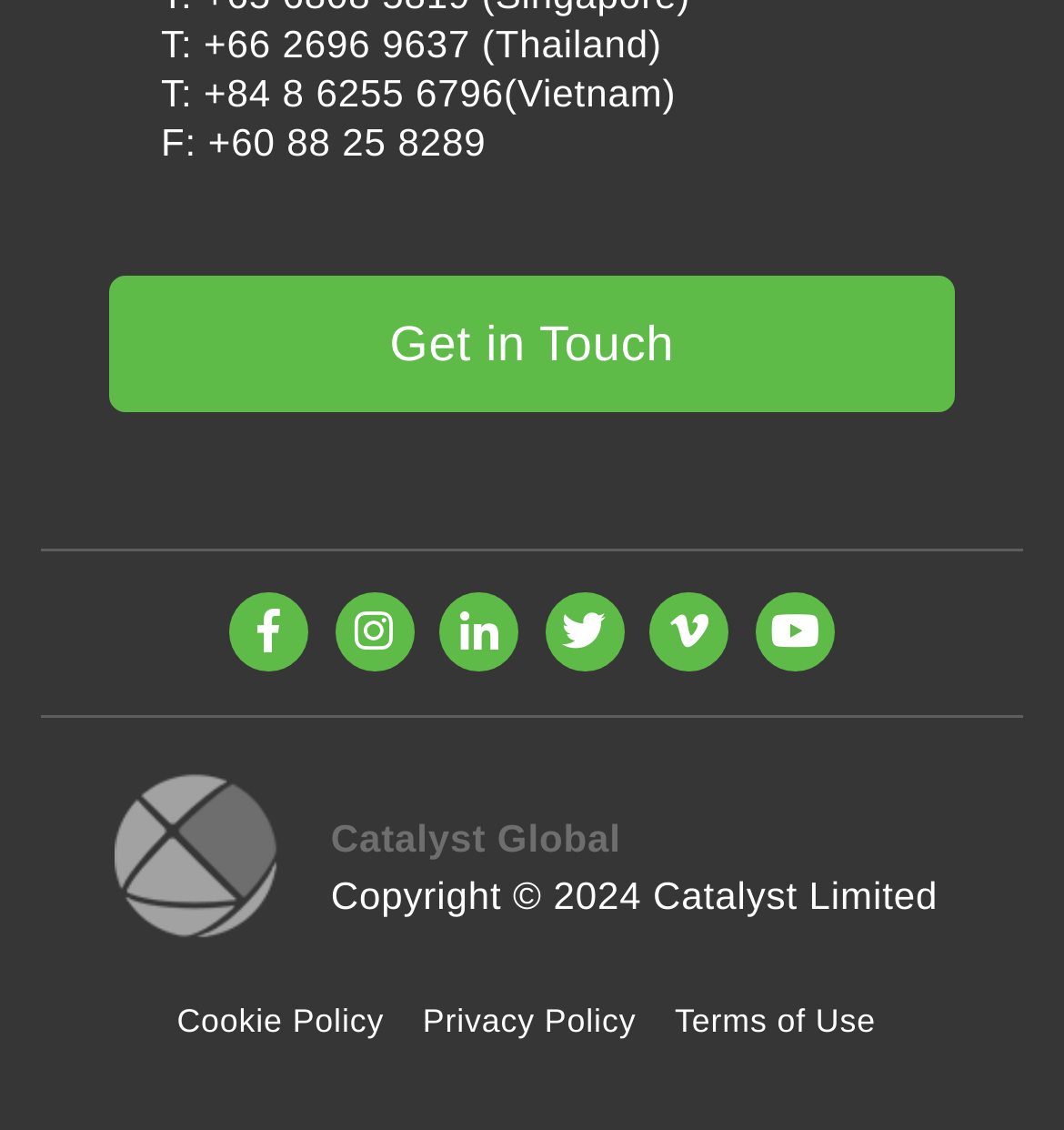How many policy links are there?
Please provide a single word or phrase in response based on the screenshot.

3